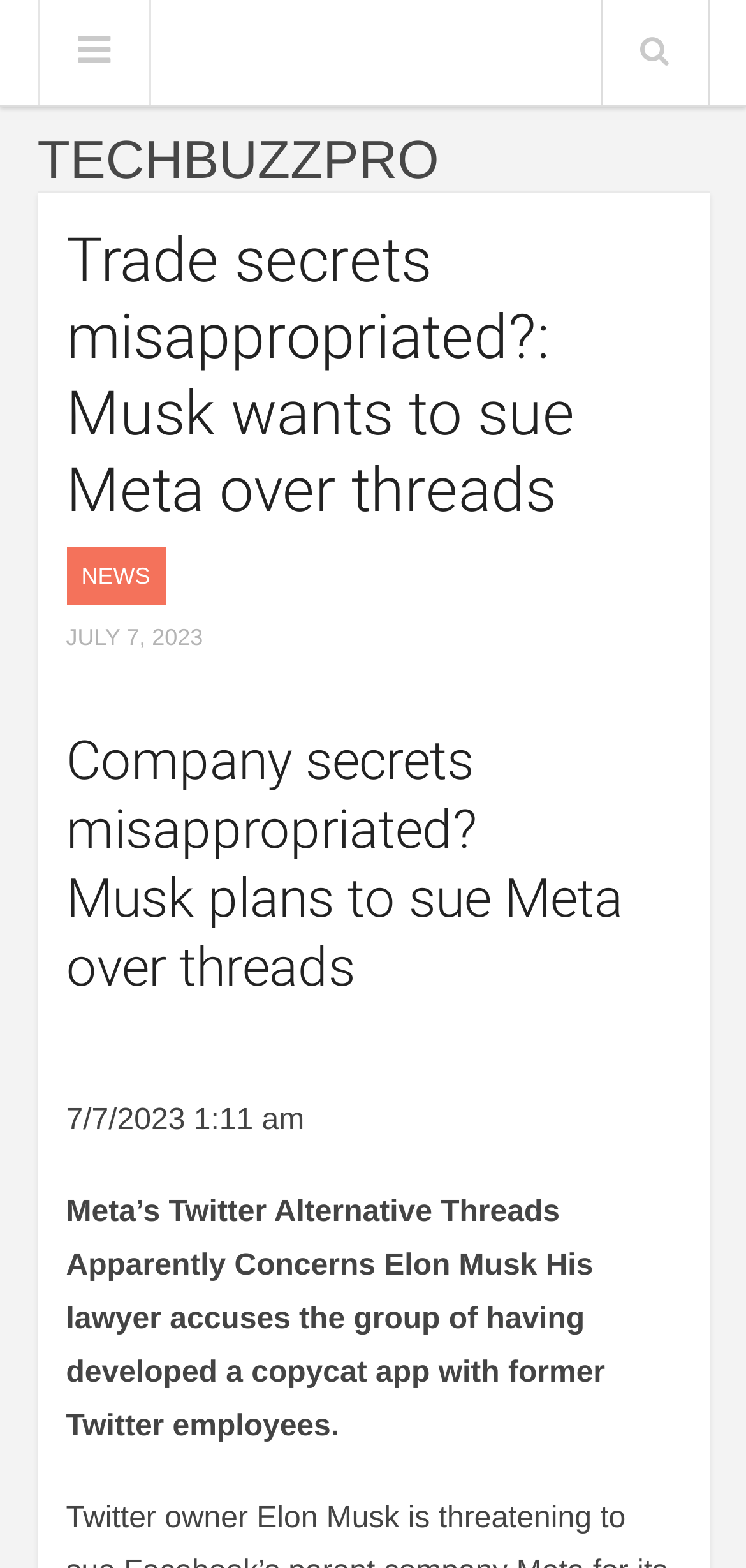Please extract the title of the webpage.

Trade secrets misappropriated?: Musk wants to sue Meta over threads